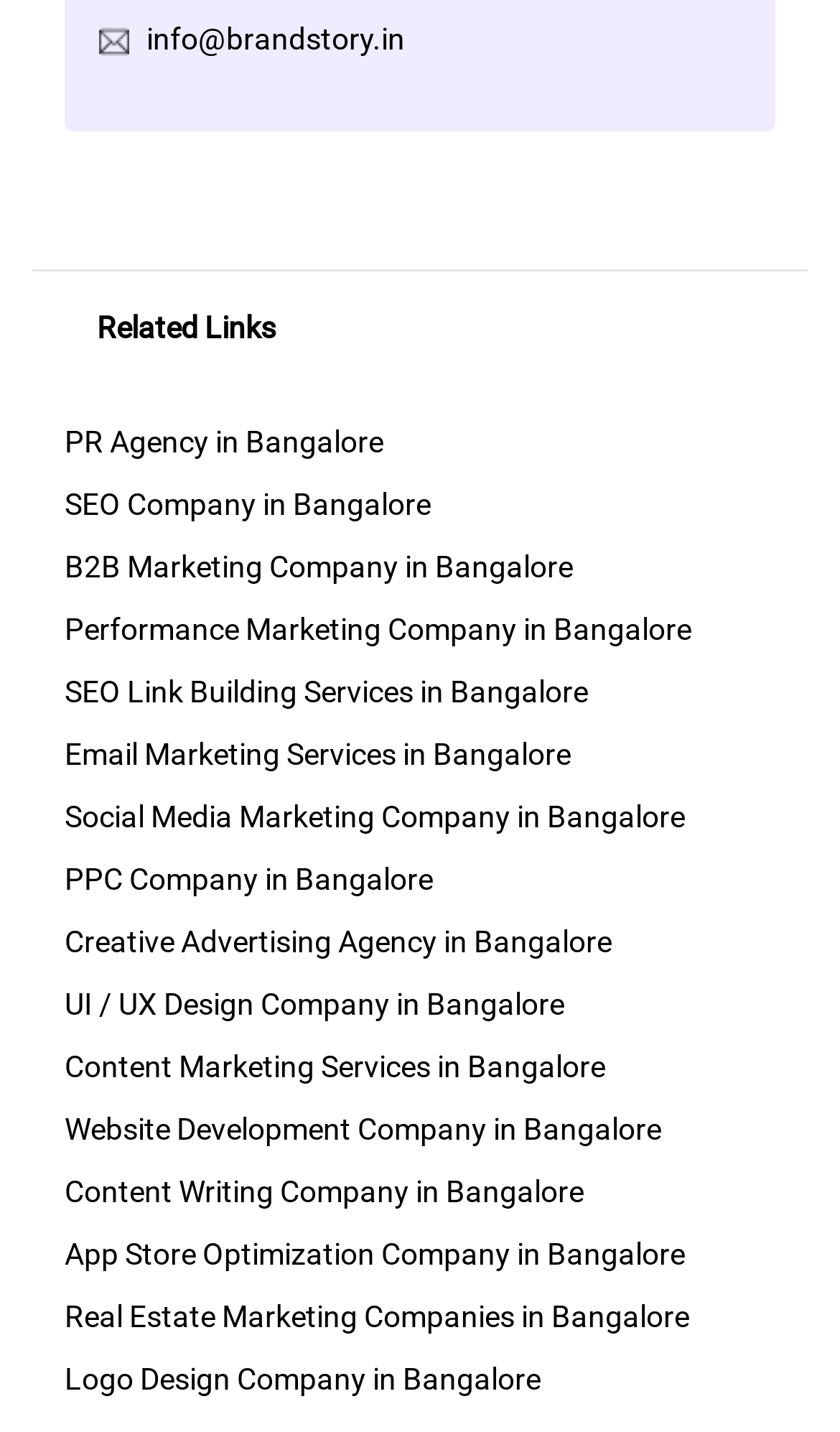Identify the bounding box coordinates of the area that should be clicked in order to complete the given instruction: "visit the website development company page". The bounding box coordinates should be four float numbers between 0 and 1, i.e., [left, top, right, bottom].

[0.077, 0.776, 0.787, 0.8]